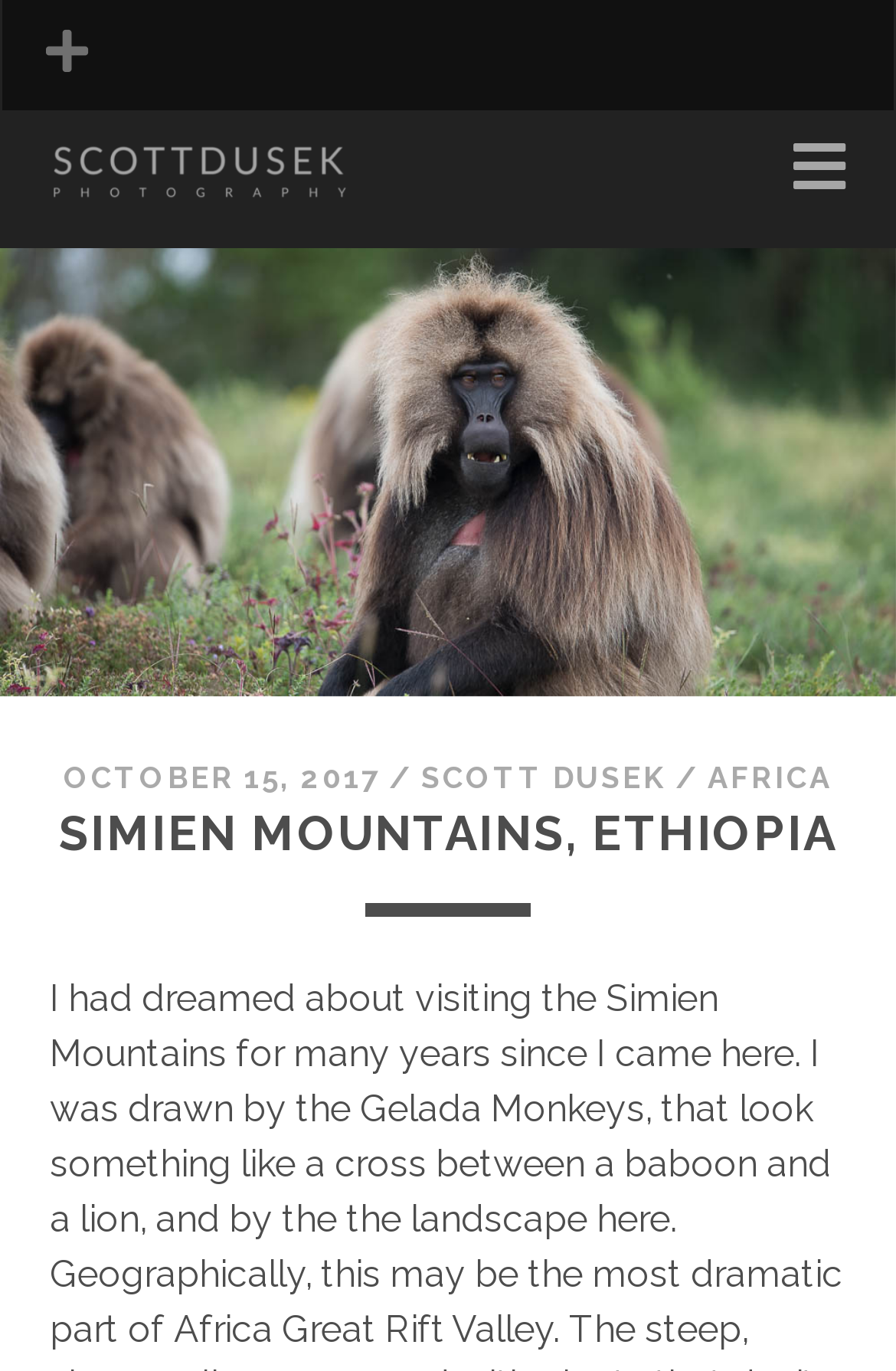Please provide a comprehensive answer to the question based on the screenshot: What is the category of the article?

I found the category of the article by looking at the links below the date of the article and found the link that says 'AFRICA'.